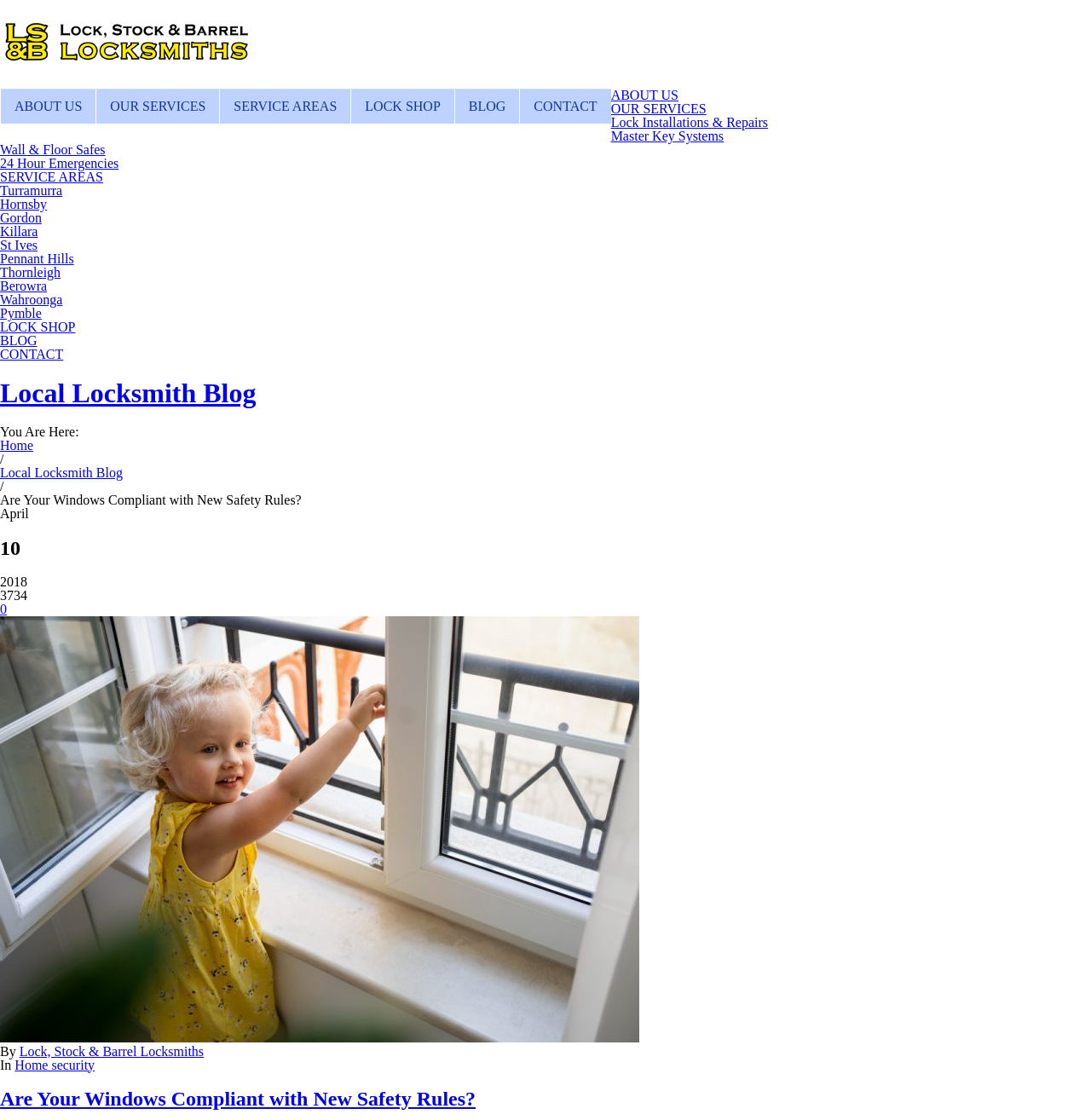Can you find and provide the main heading text of this webpage?

Local Locksmith Blog